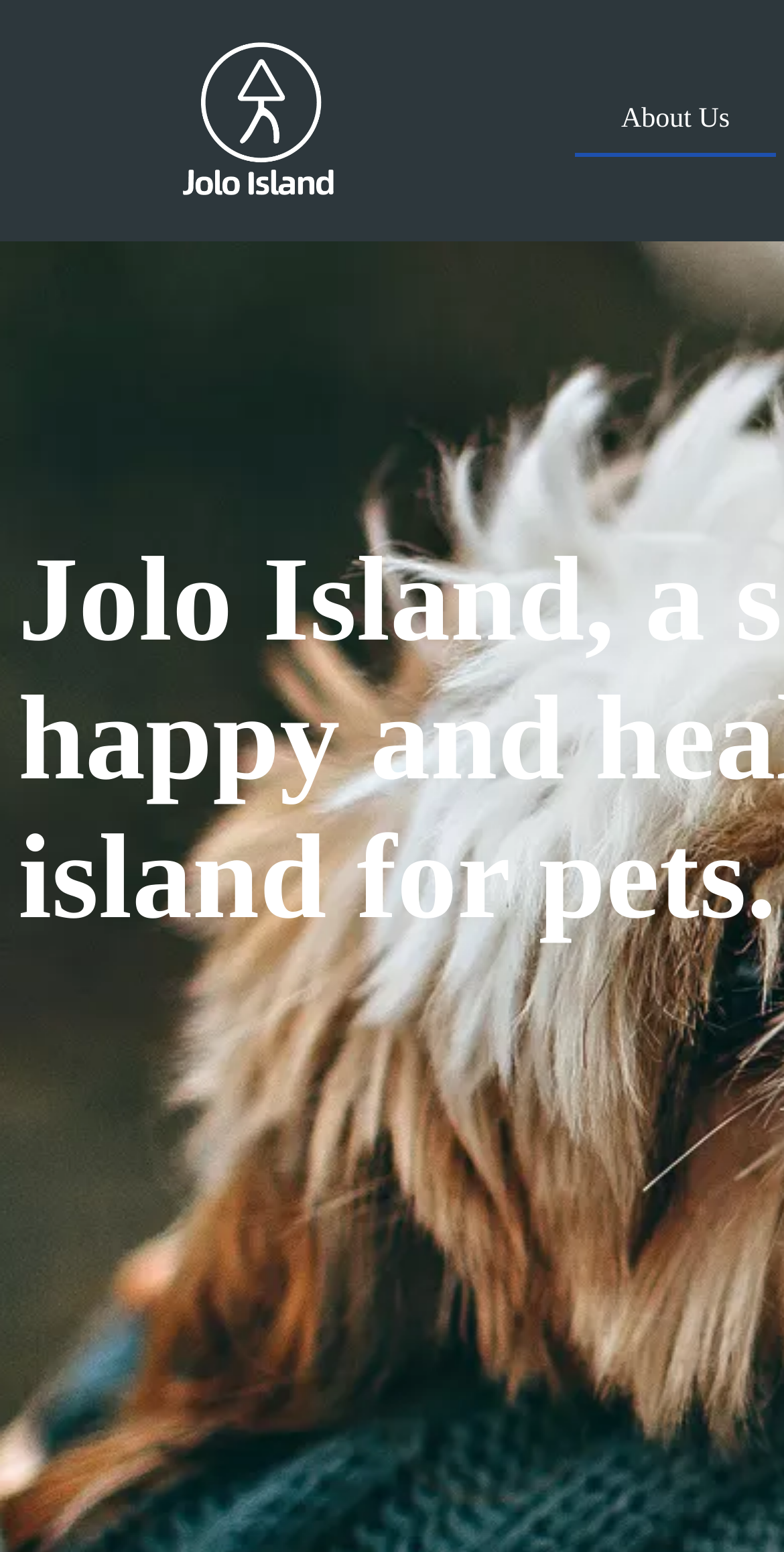Determine the bounding box coordinates in the format (top-left x, top-left y, bottom-right x, bottom-right y). Ensure all values are floating point numbers between 0 and 1. Identify the bounding box of the UI element described by: About UsHome

[0.759, 0.052, 0.964, 0.101]